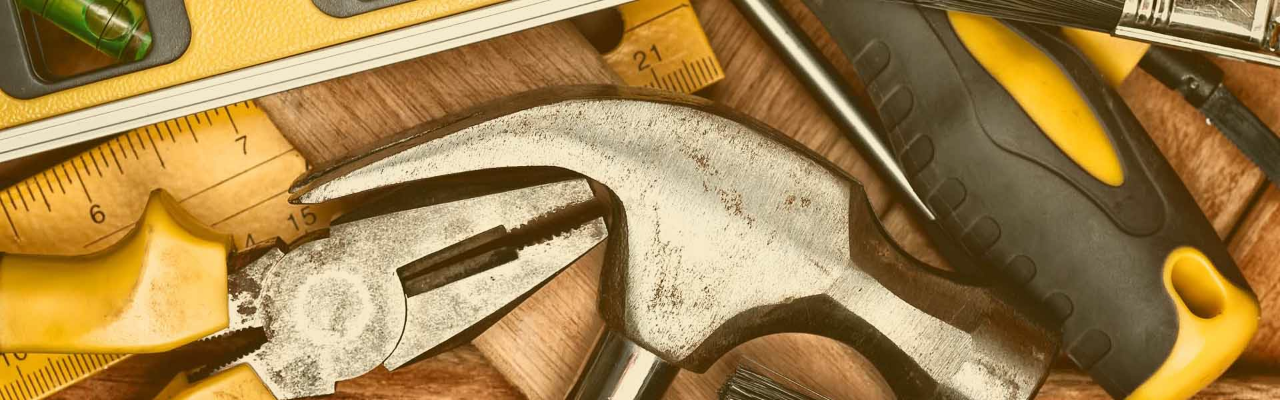Give a meticulous account of what the image depicts.

The image showcases an assortment of essential handyman tools, artfully arranged on a wooden surface. Prominent in the foreground is a pair of pliers, exhibiting wear that indicates extensive use, alongside a screwdriver featuring a comfortable grip with yellow accents. In the background, a wooden measuring tape lies partially visible, with its markings highlighting the precision tools are known for, while additional tools such as brushes and other implements hint at a wide array of services offered, from light plumbing to household carpentry. This visual representation effectively conveys the quality and variety of services provided by Paul’s Handyman Services and Property Maintenance, emphasizing a hands-on approach to home and property management.